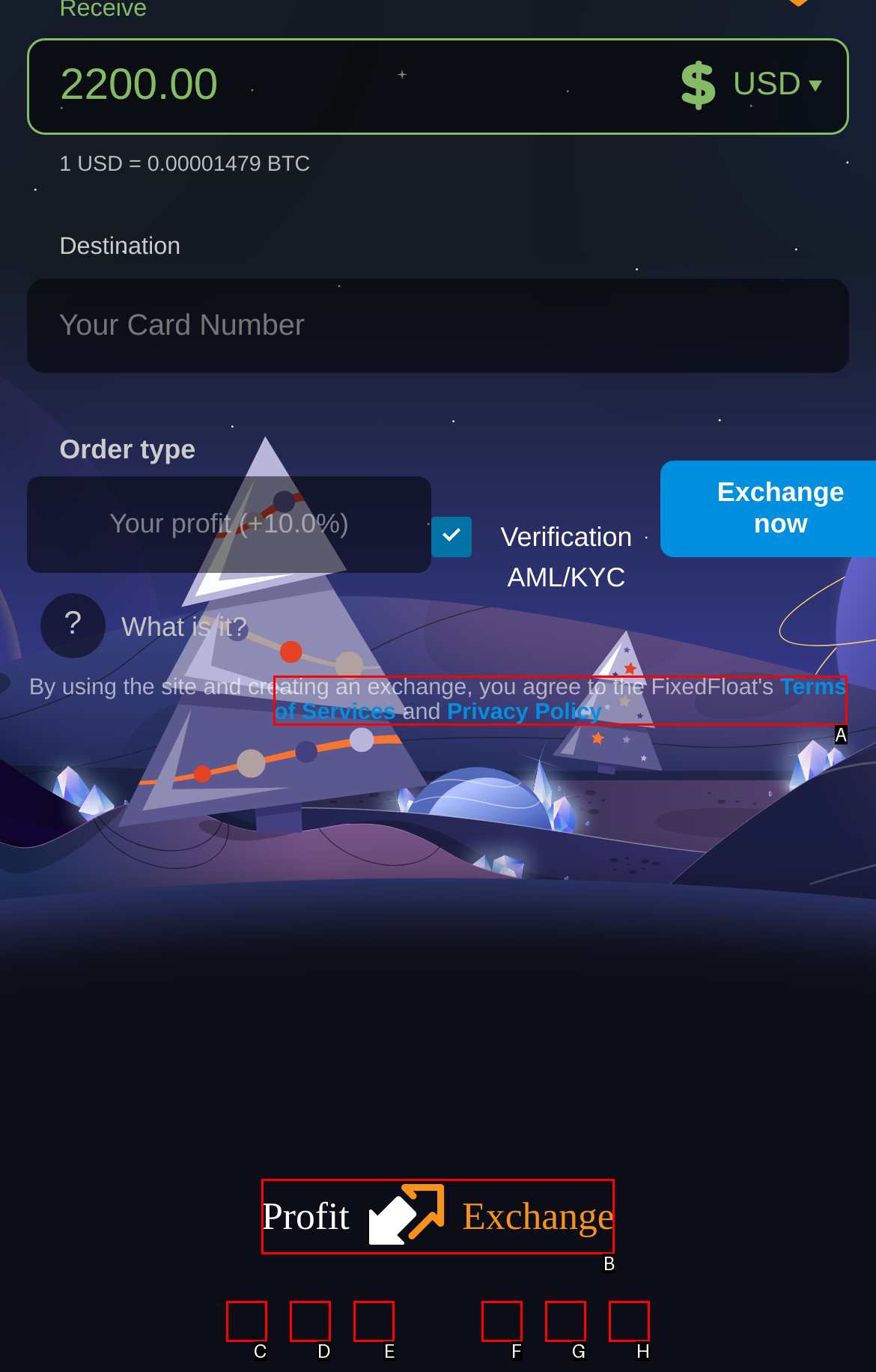Given the description: title="Telegram", identify the corresponding option. Answer with the letter of the appropriate option directly.

E